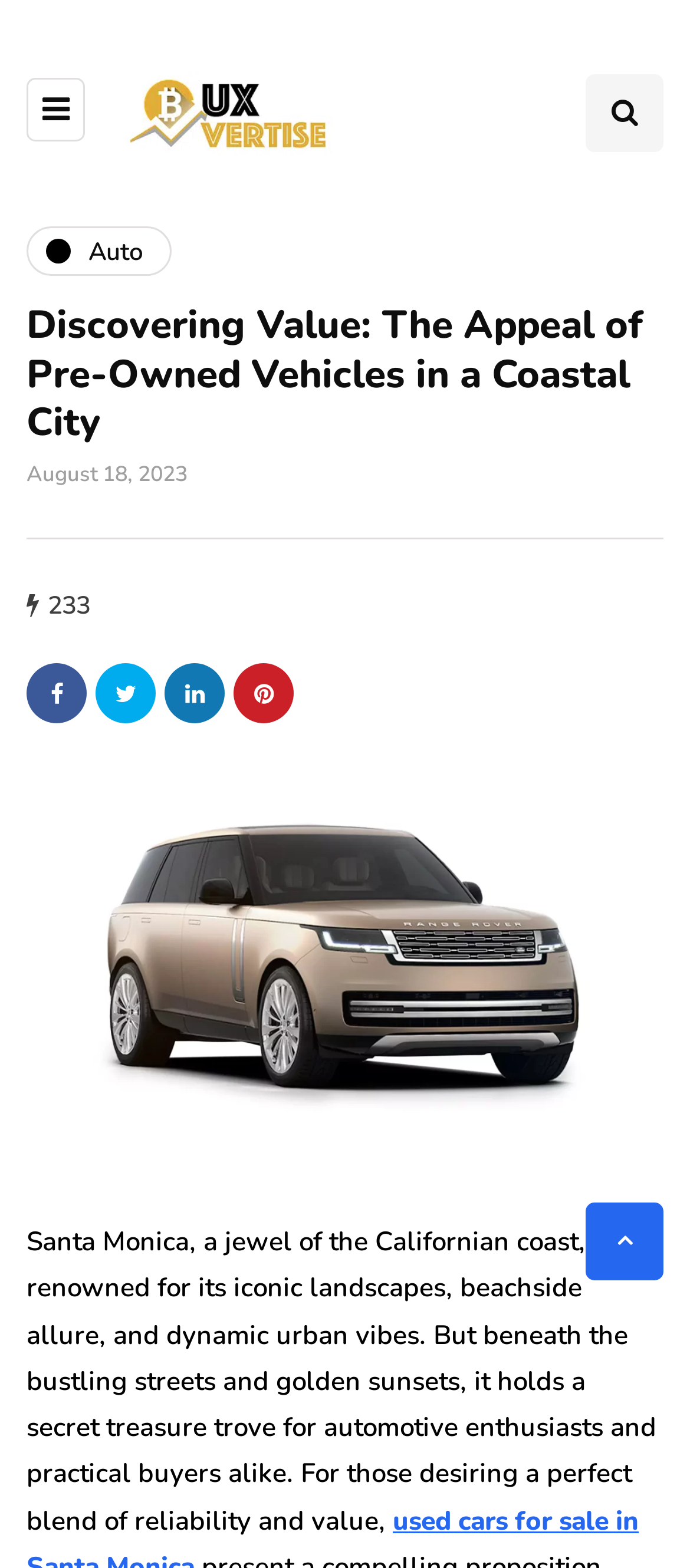Locate the bounding box coordinates of the element that needs to be clicked to carry out the instruction: "view May 2022". The coordinates should be given as four float numbers ranging from 0 to 1, i.e., [left, top, right, bottom].

None